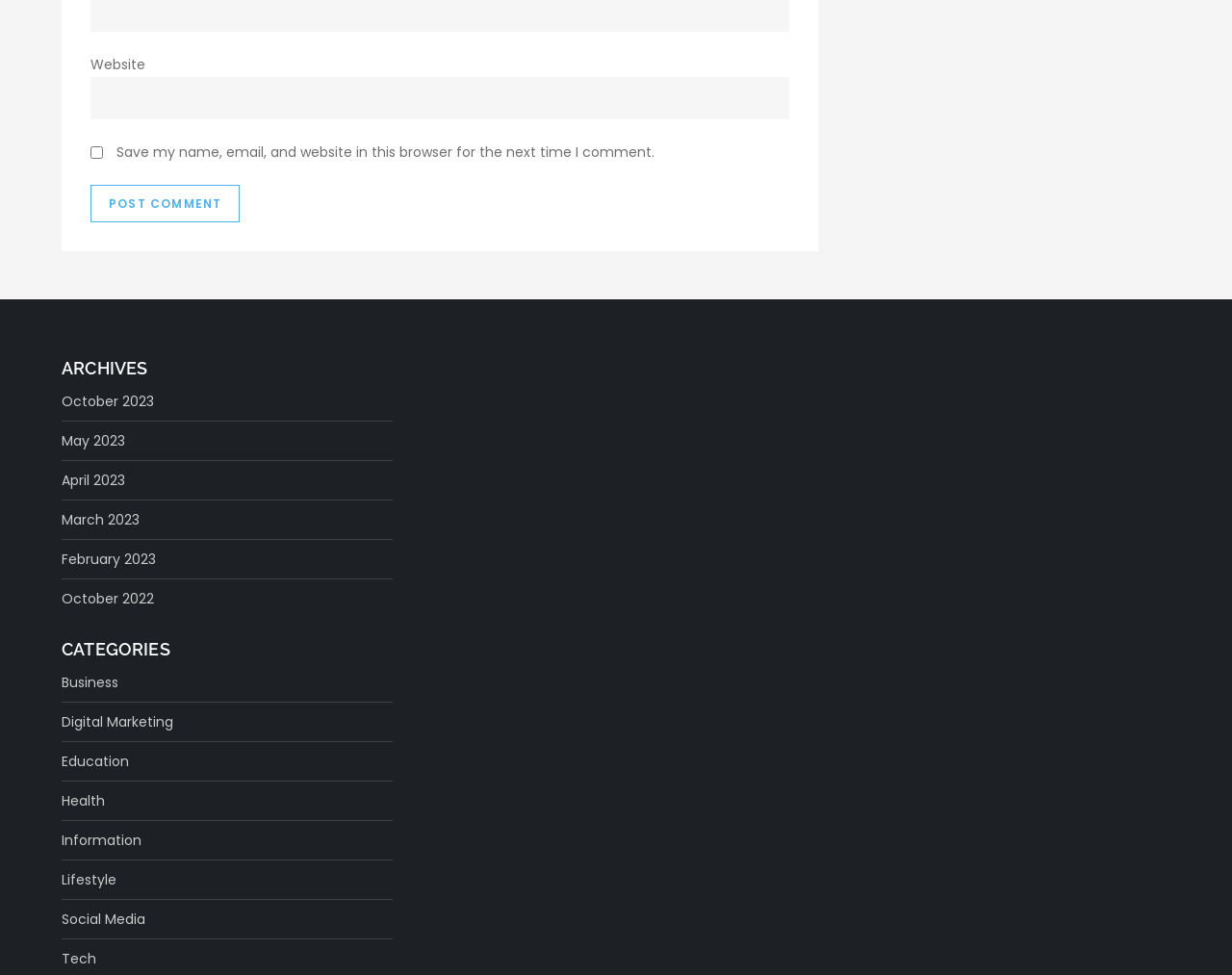Look at the image and answer the question in detail:
How many links are under the 'ARCHIVES' heading?

Under the 'ARCHIVES' heading, there are six links: 'October 2023', 'May 2023', 'April 2023', 'March 2023', 'February 2023', and 'October 2022'.